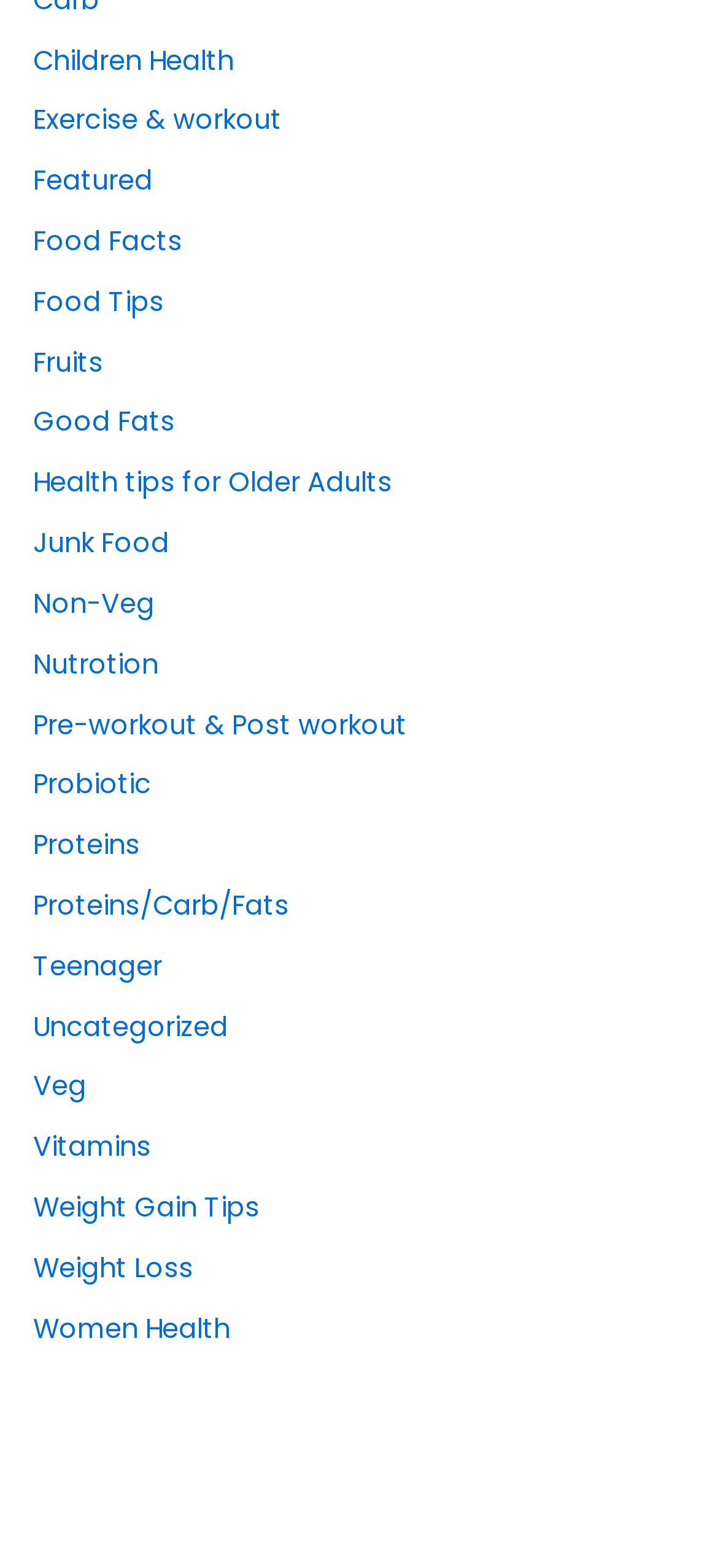Locate the bounding box coordinates of the area where you should click to accomplish the instruction: "Click on Children Health".

[0.046, 0.027, 0.325, 0.05]